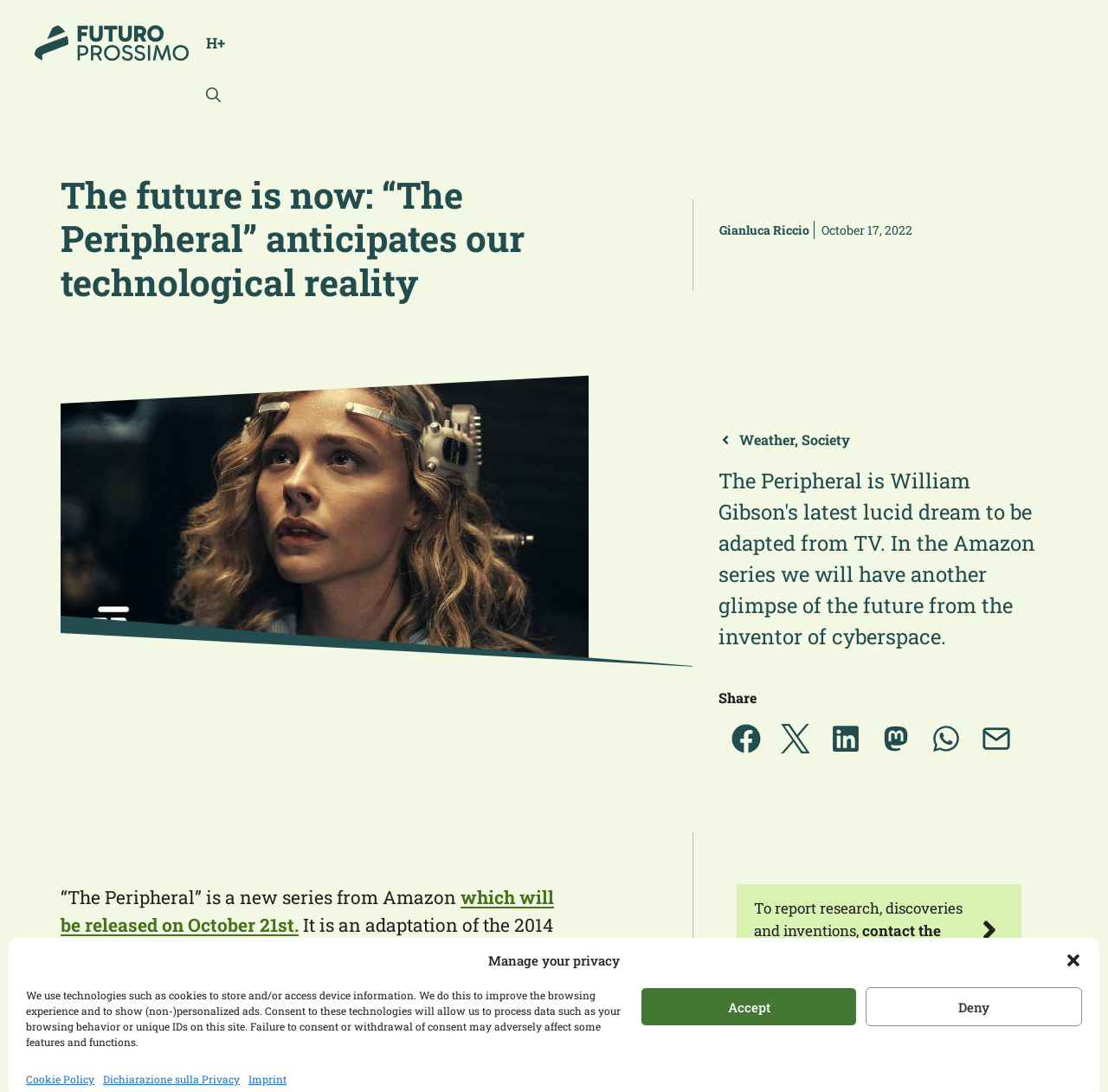Locate the bounding box coordinates of the clickable element to fulfill the following instruction: "Open the search". Provide the coordinates as four float numbers between 0 and 1 in the format [left, top, right, bottom].

[0.171, 0.063, 0.215, 0.111]